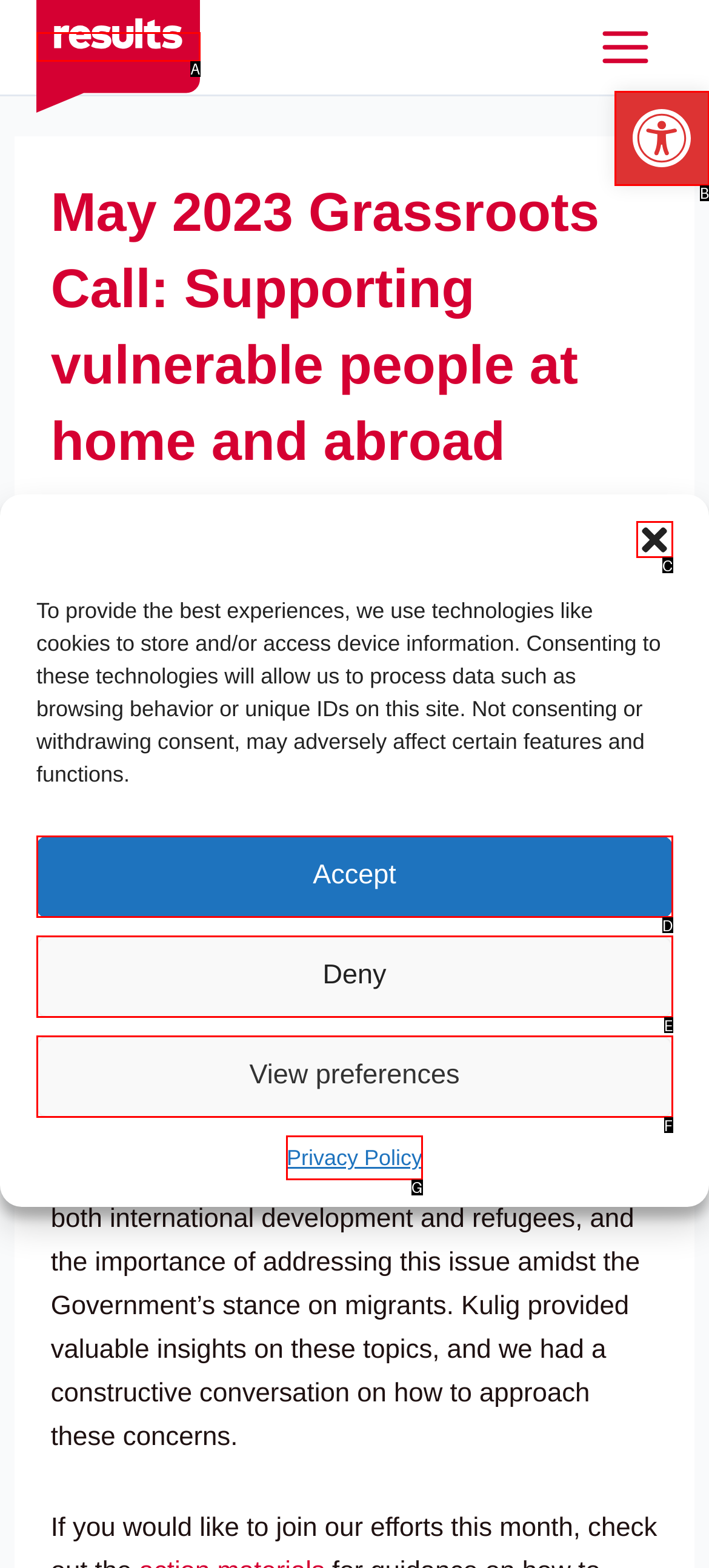Based on the given description: Open toolbar Accessibility Tools, identify the correct option and provide the corresponding letter from the given choices directly.

B